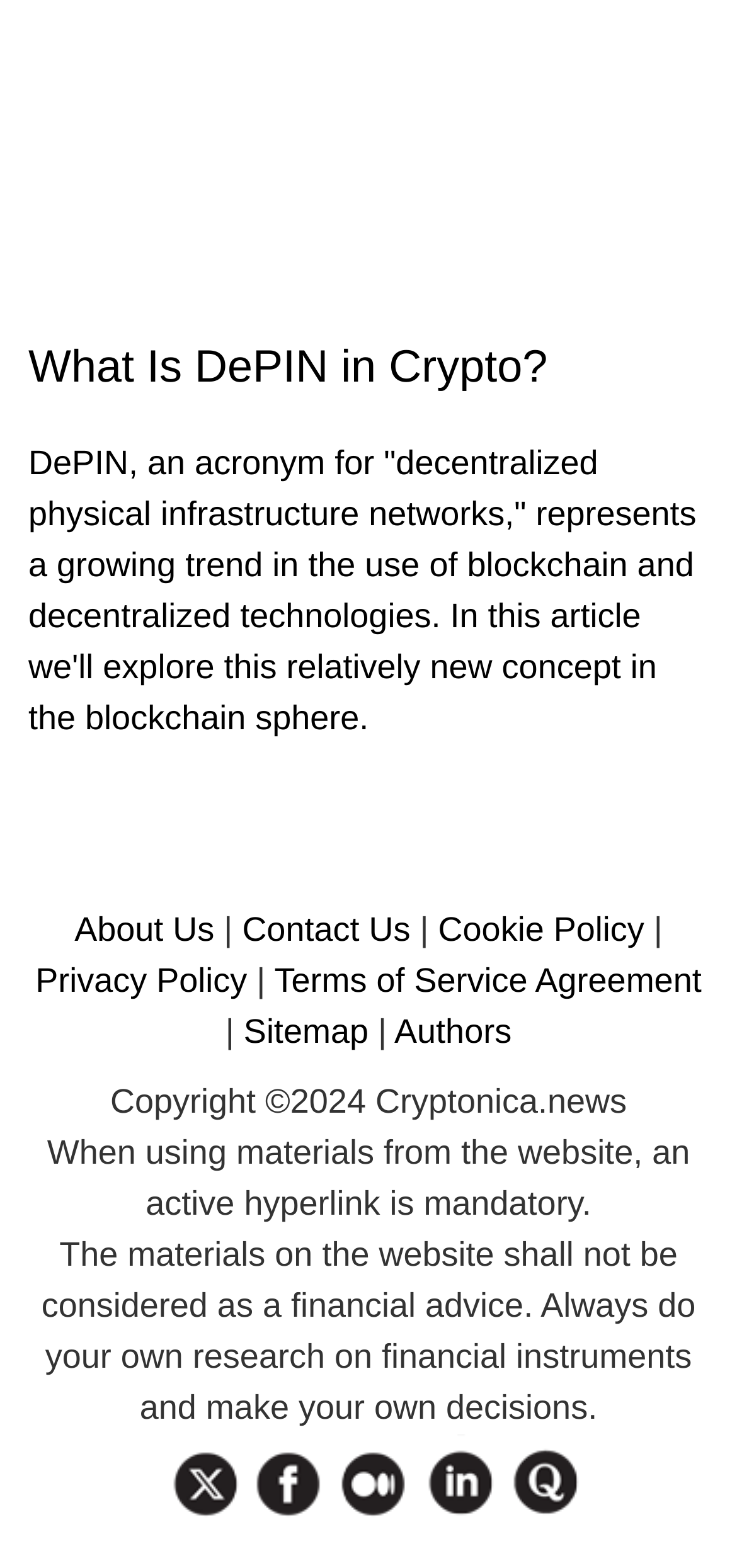What is the warning about using materials from the website?
Please answer the question as detailed as possible.

The warning about using materials from the website can be found in the footer section, where it is stated that 'When using materials from the website, an active hyperlink is mandatory', indicating that users must provide a link back to the website when using its content.